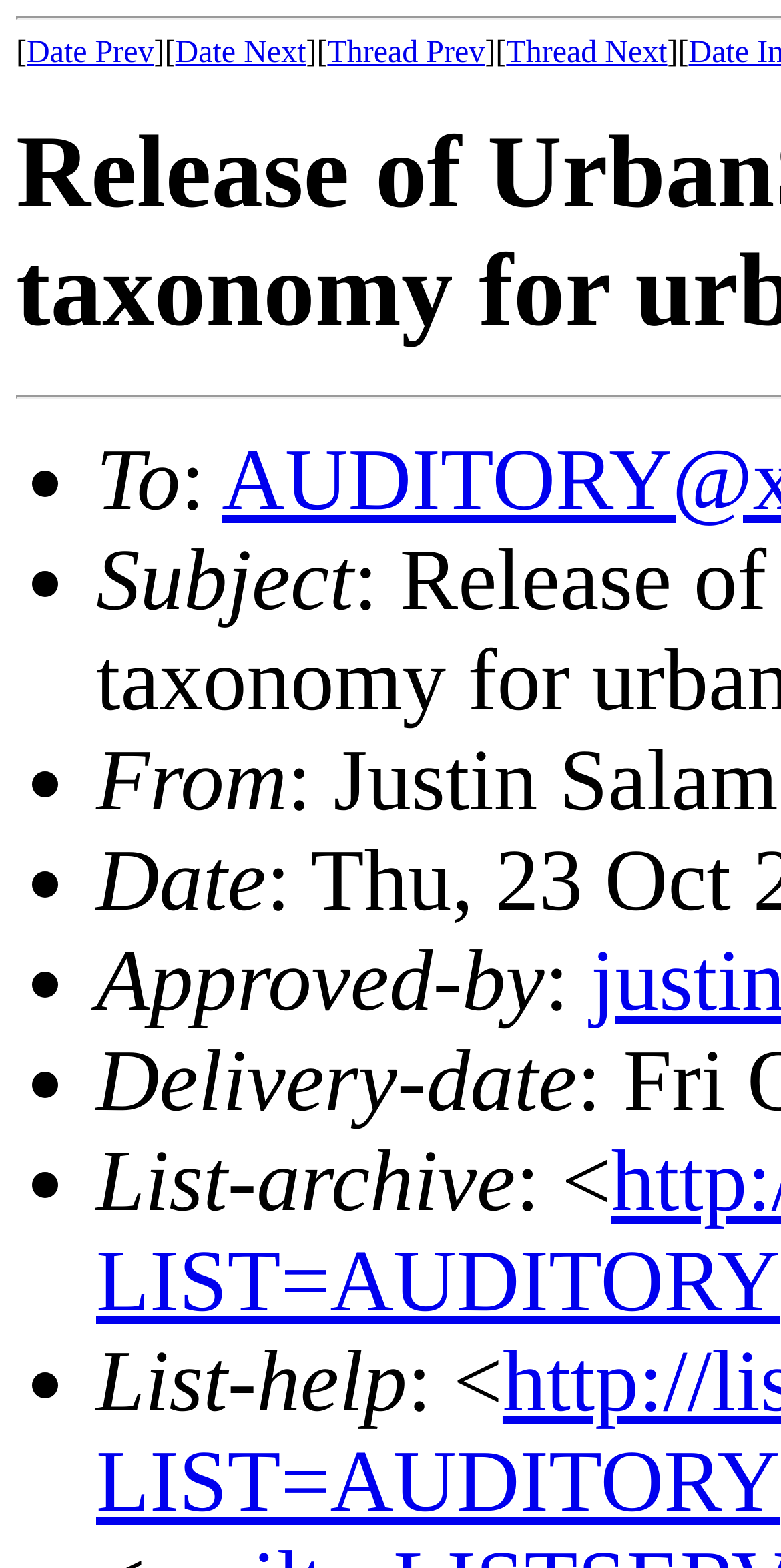What is the category below 'Subject'?
From the image, provide a succinct answer in one word or a short phrase.

From